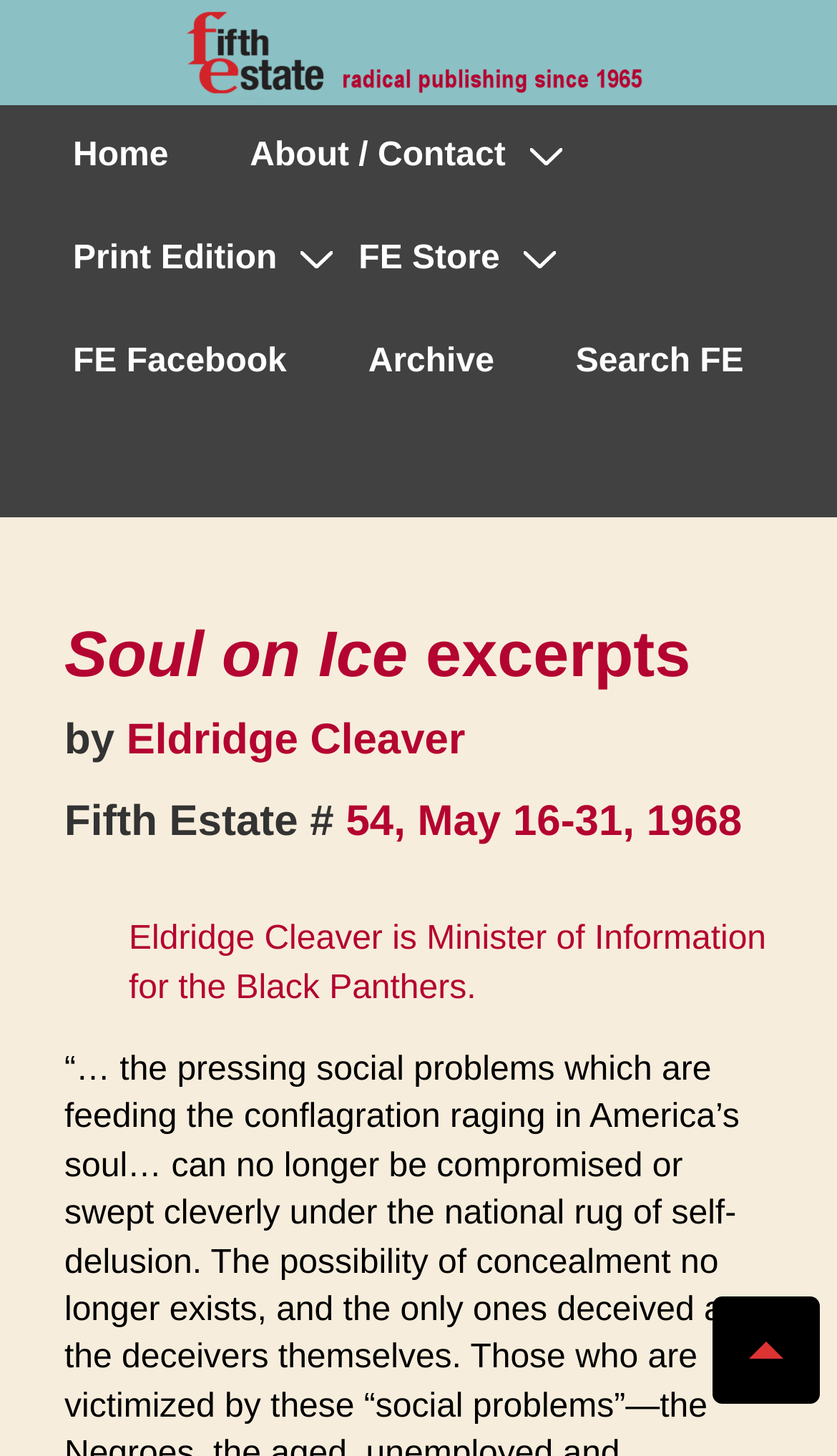Based on the element description, predict the bounding box coordinates (top-left x, top-left y, bottom-right x, bottom-right y) for the UI element in the screenshot: 54, May 16-31, 1968

[0.413, 0.549, 0.886, 0.581]